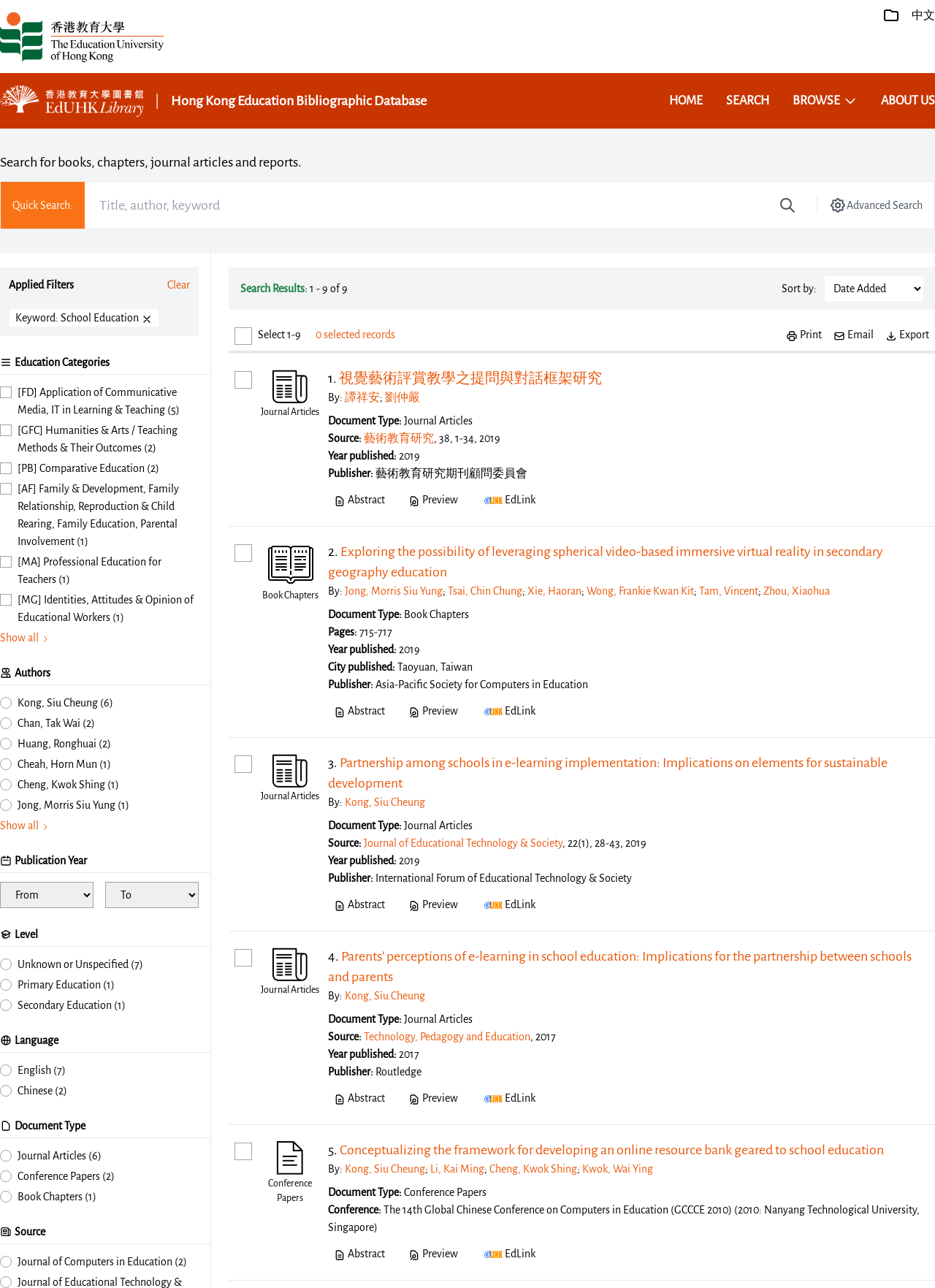Given the description of the UI element: "Kong, Siu Cheung", predict the bounding box coordinates in the form of [left, top, right, bottom], with each value being a float between 0 and 1.

[0.369, 0.903, 0.455, 0.912]